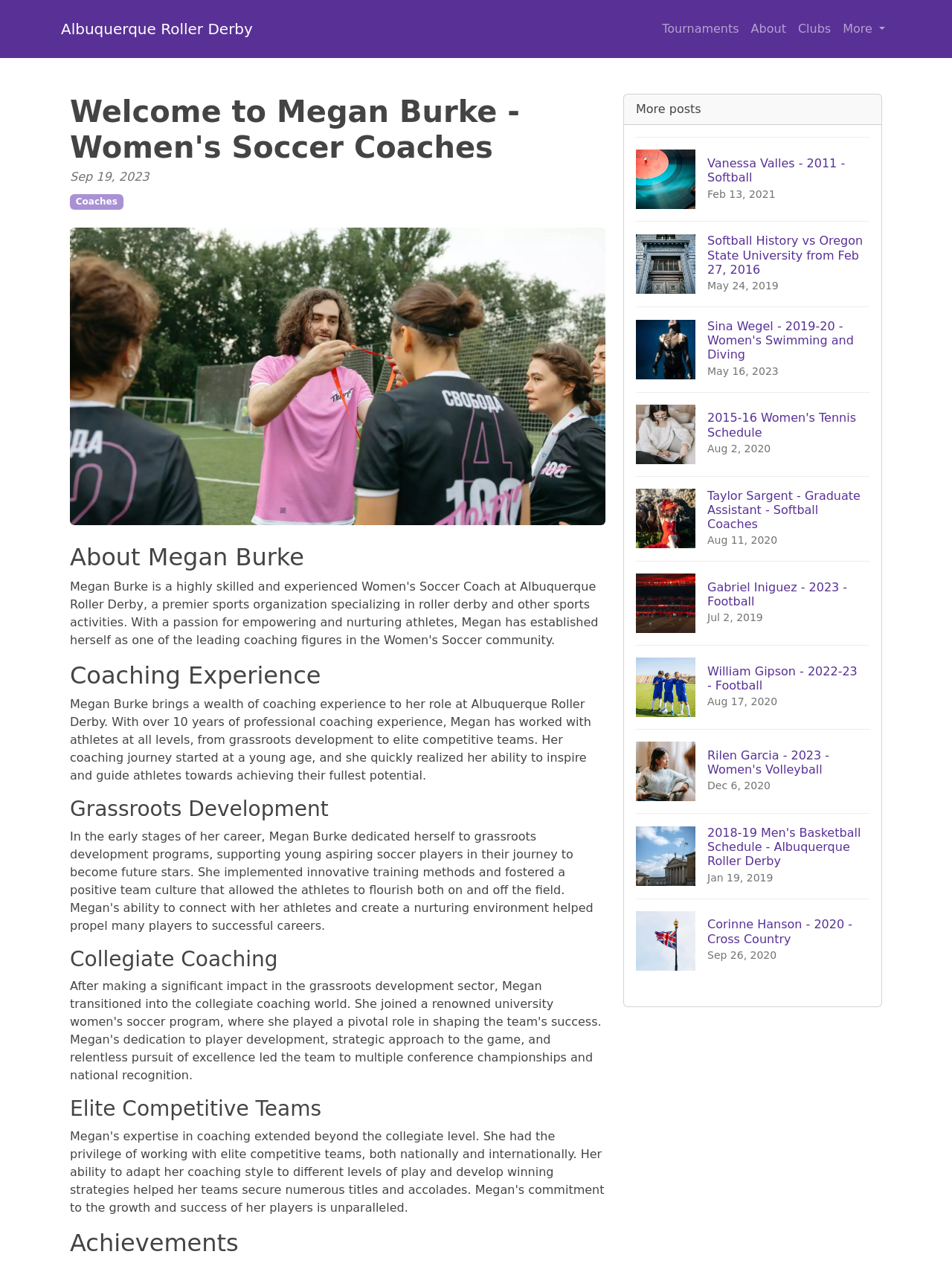Please identify the bounding box coordinates of the area I need to click to accomplish the following instruction: "Expand the 'More' button".

[0.879, 0.011, 0.936, 0.035]